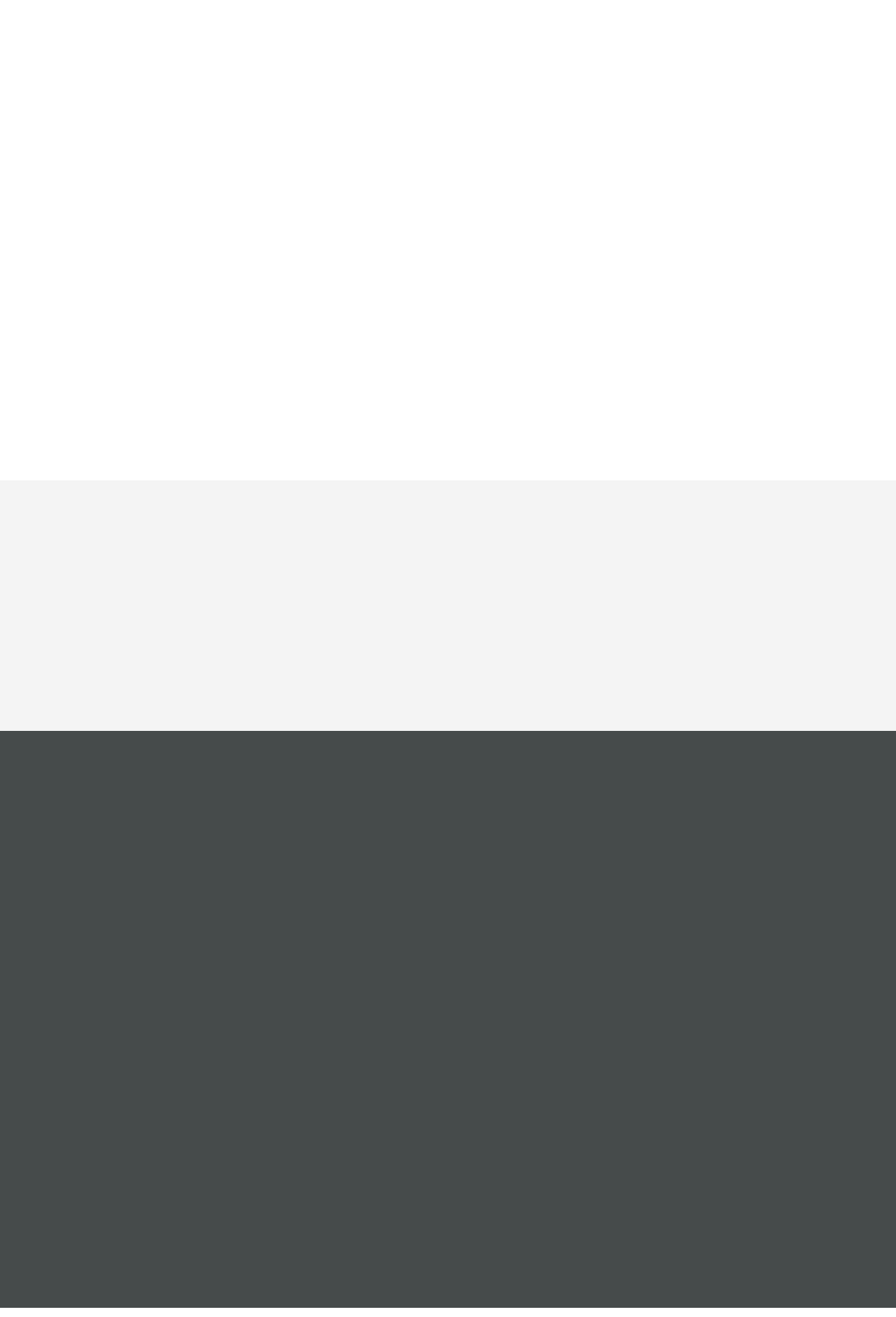Find the bounding box coordinates of the UI element according to this description: "Follow on Twitter".

[0.553, 0.436, 0.624, 0.485]